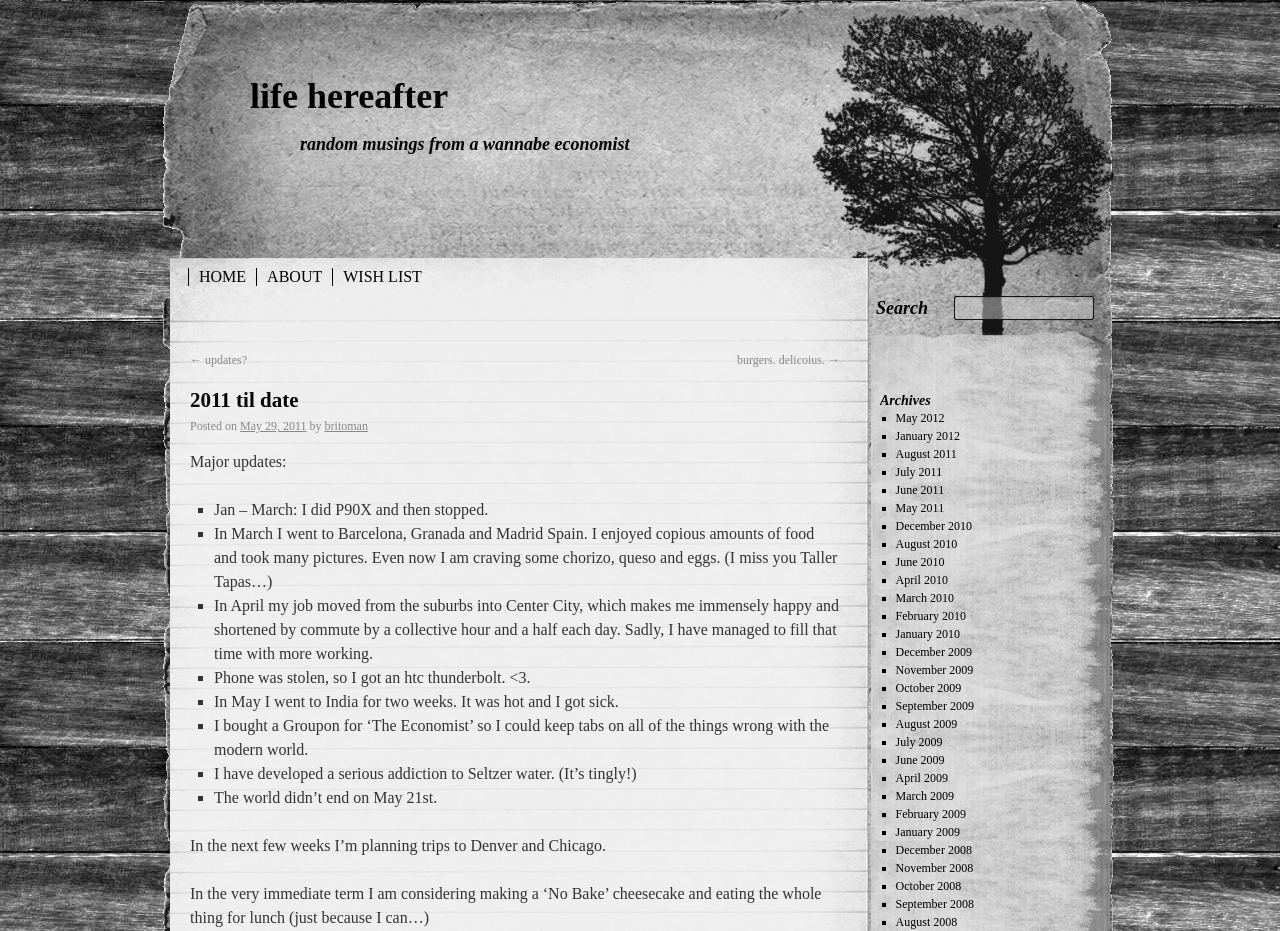Please determine the bounding box coordinates of the element to click on in order to accomplish the following task: "Read the post from May 29, 2011". Ensure the coordinates are four float numbers ranging from 0 to 1, i.e., [left, top, right, bottom].

[0.188, 0.45, 0.24, 0.465]